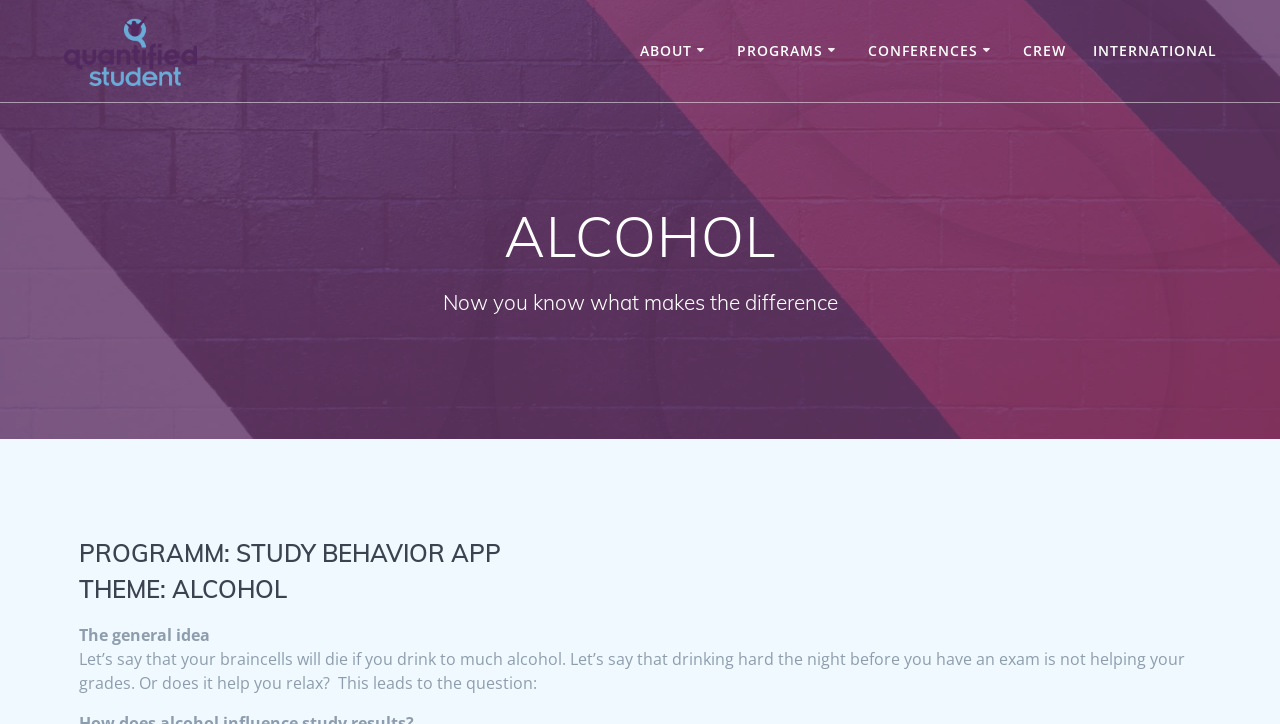How many links are there under the 'PROGRAMS' category?
Answer the question with a single word or phrase by looking at the picture.

5